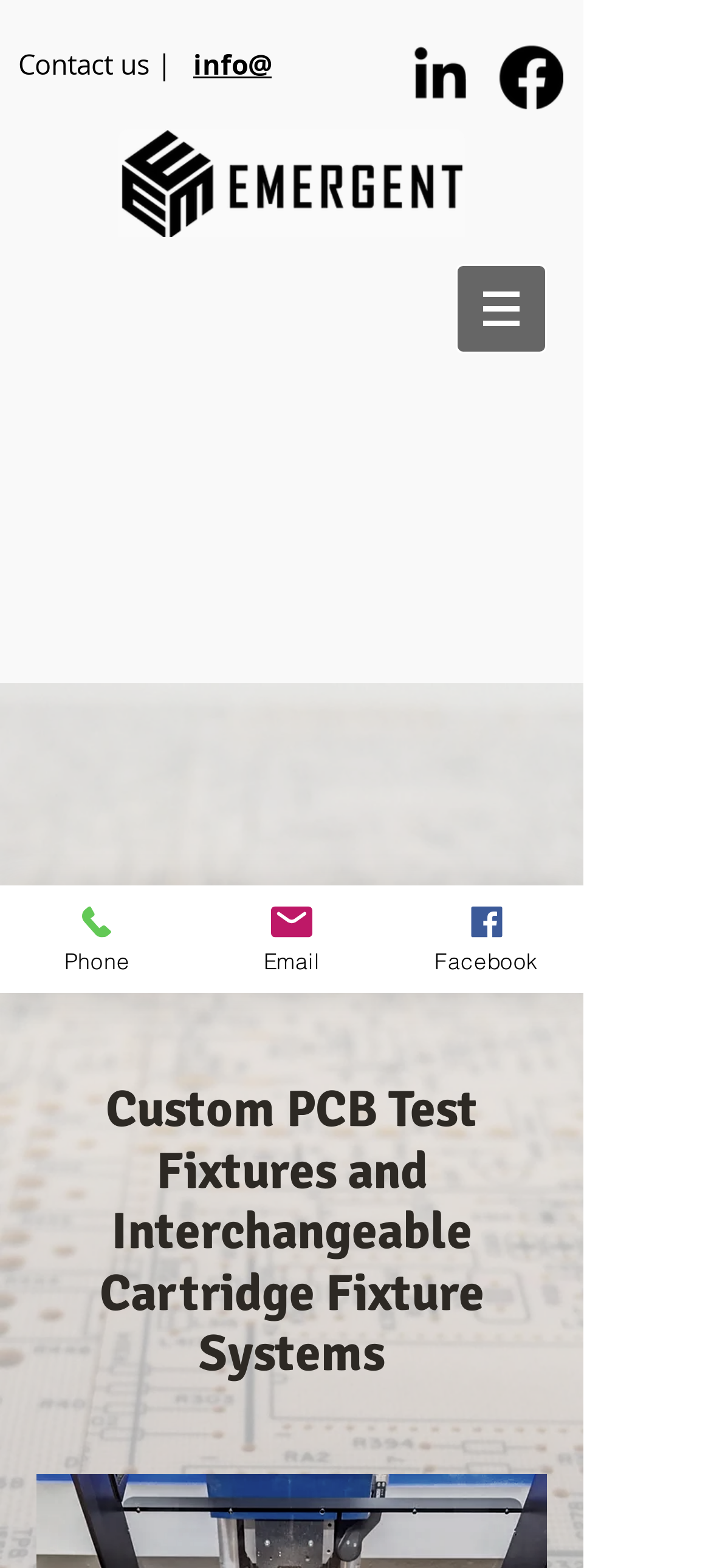Construct a thorough caption encompassing all aspects of the webpage.

The webpage is about Emergent, a company that designs and manufactures customized test fixtures and burn-in racks. At the top left corner, there is a link to "Contact us" and an email address "info@". To the right of these links, there is a social bar with links to LinkedIn and Facebook, each accompanied by their respective logos. 

Below the social bar, there is a logo of Emergent, "EEM LOGO final.png", which takes up a significant portion of the top section. 

On the top right corner, there is a navigation menu labeled "Site" with a button that has a popup menu. The button is accompanied by an image.

The main content of the webpage starts with a heading that reads "Custom PCB Test Fixtures and Interchangeable Cartridge Fixture Systems". Below the heading, there is an iframe that takes up most of the remaining space on the webpage.

On the left side of the webpage, there are three links: "Phone", "Email", and "Facebook", each accompanied by an image. The "Phone" link is at the top, followed by the "Email" link, and then the "Facebook" link at the bottom.